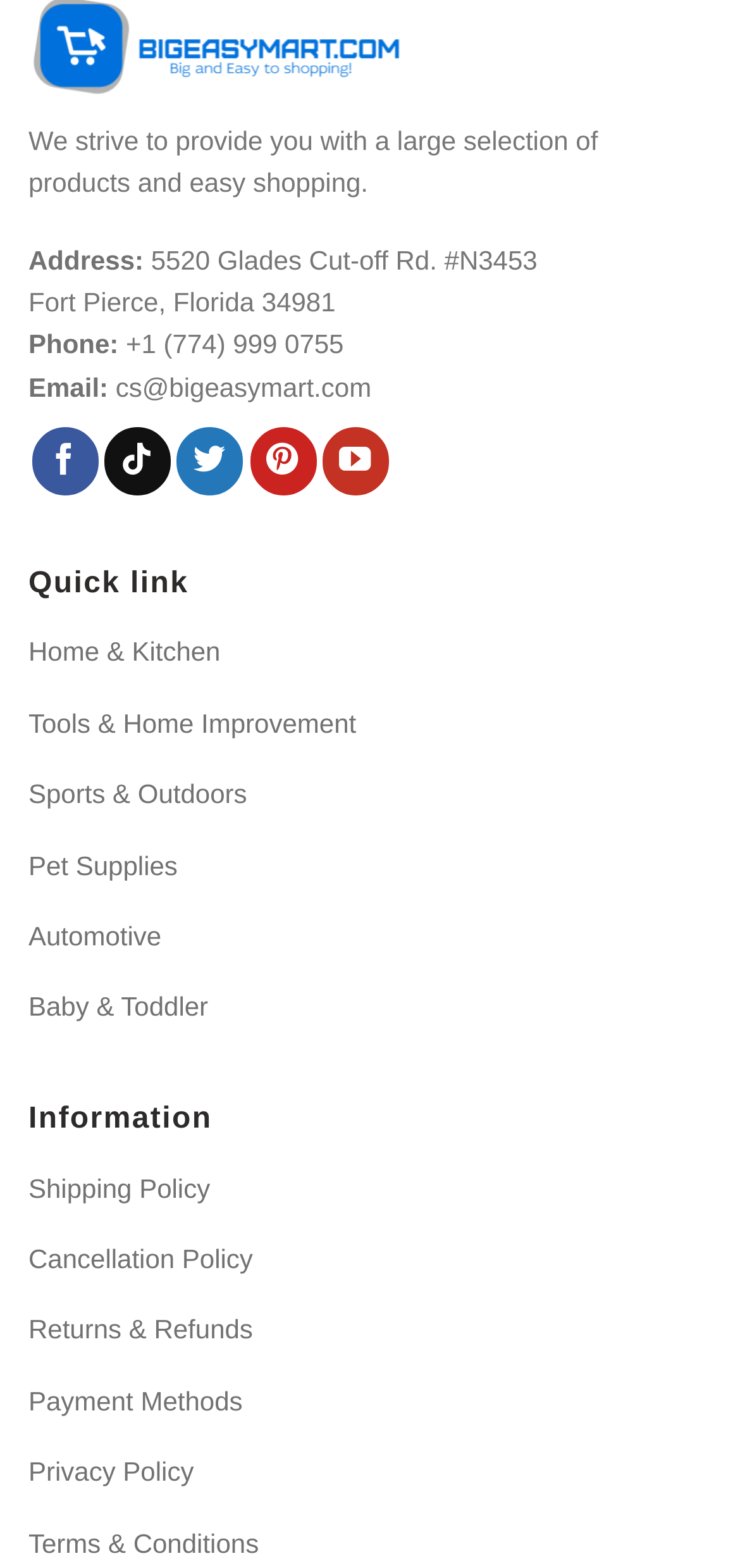What information is available in the 'Information' section?
Using the image, give a concise answer in the form of a single word or short phrase.

Shipping Policy, Cancellation Policy, Returns & Refunds, Payment Methods, Privacy Policy, Terms & Conditions